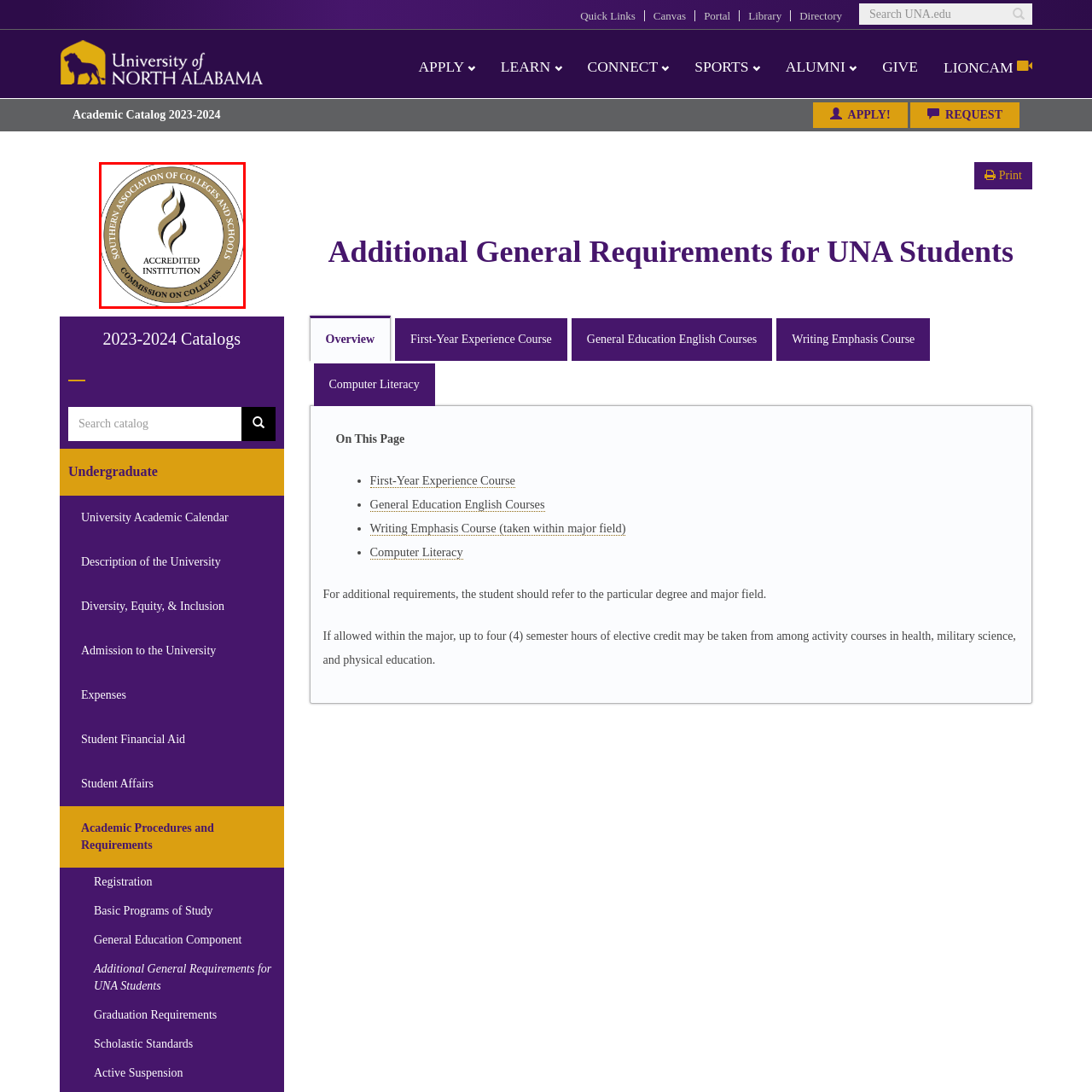Create a detailed narrative of the scene depicted inside the red-outlined image.

The image features the official emblem of the Southern Association of Colleges and Schools. This circular seal prominently displays the organization's name along the top—"Southern Association of Colleges and Schools"—with "Accredited Institution" emblazoned in bold letters at the center. Below this, text reading "Commission on Colleges" completes the design. The emblem is characterized by a sophisticated color palette of black and gold, coupled with a stylized flame motif at its center, symbolizing the pursuit of excellence in education. This accreditation logo represents the institutional recognition and validation of quality educational standards for institutions that meet the criteria established by the commission.